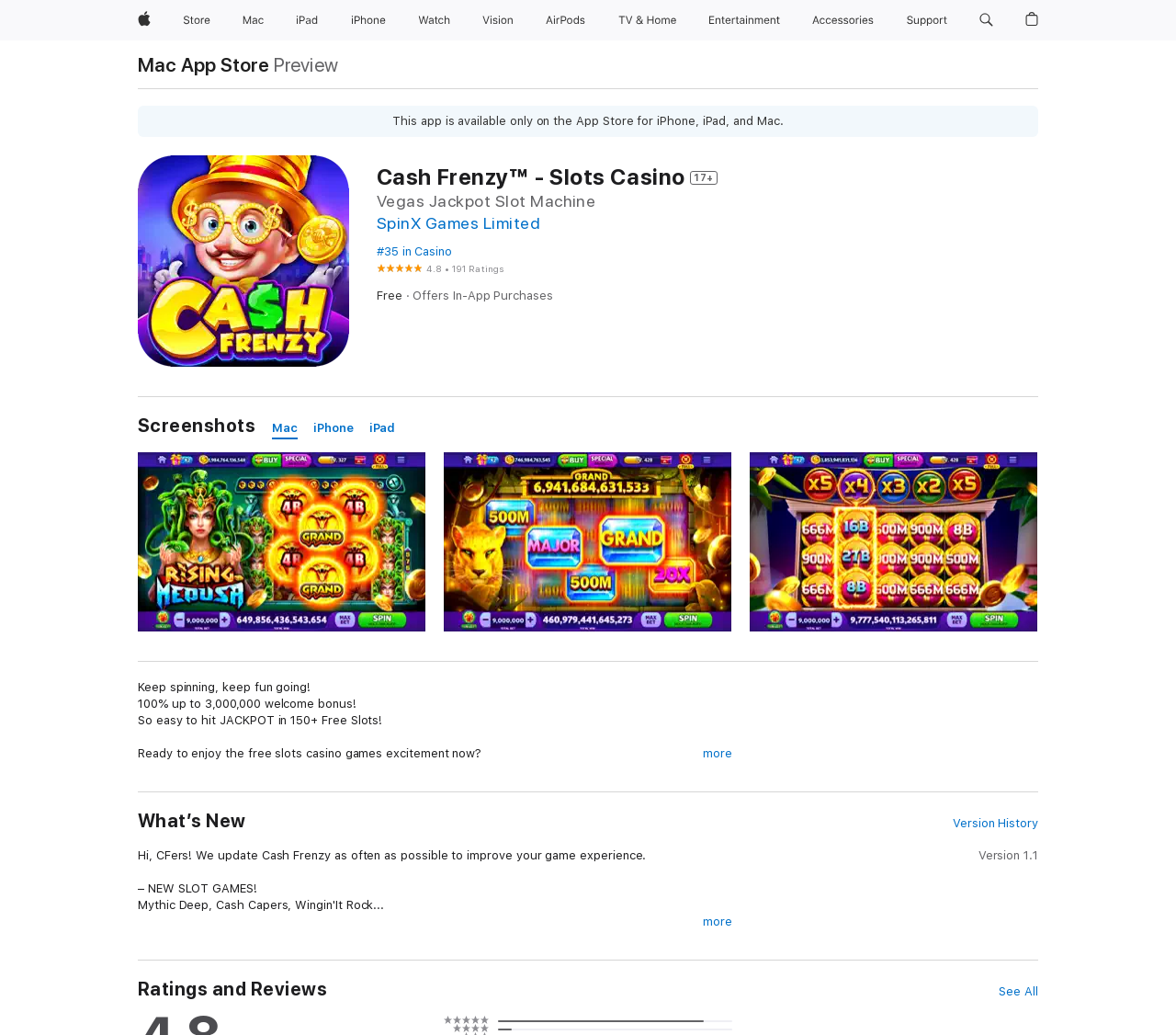Could you indicate the bounding box coordinates of the region to click in order to complete this instruction: "Check ratings".

[0.32, 0.251, 0.429, 0.267]